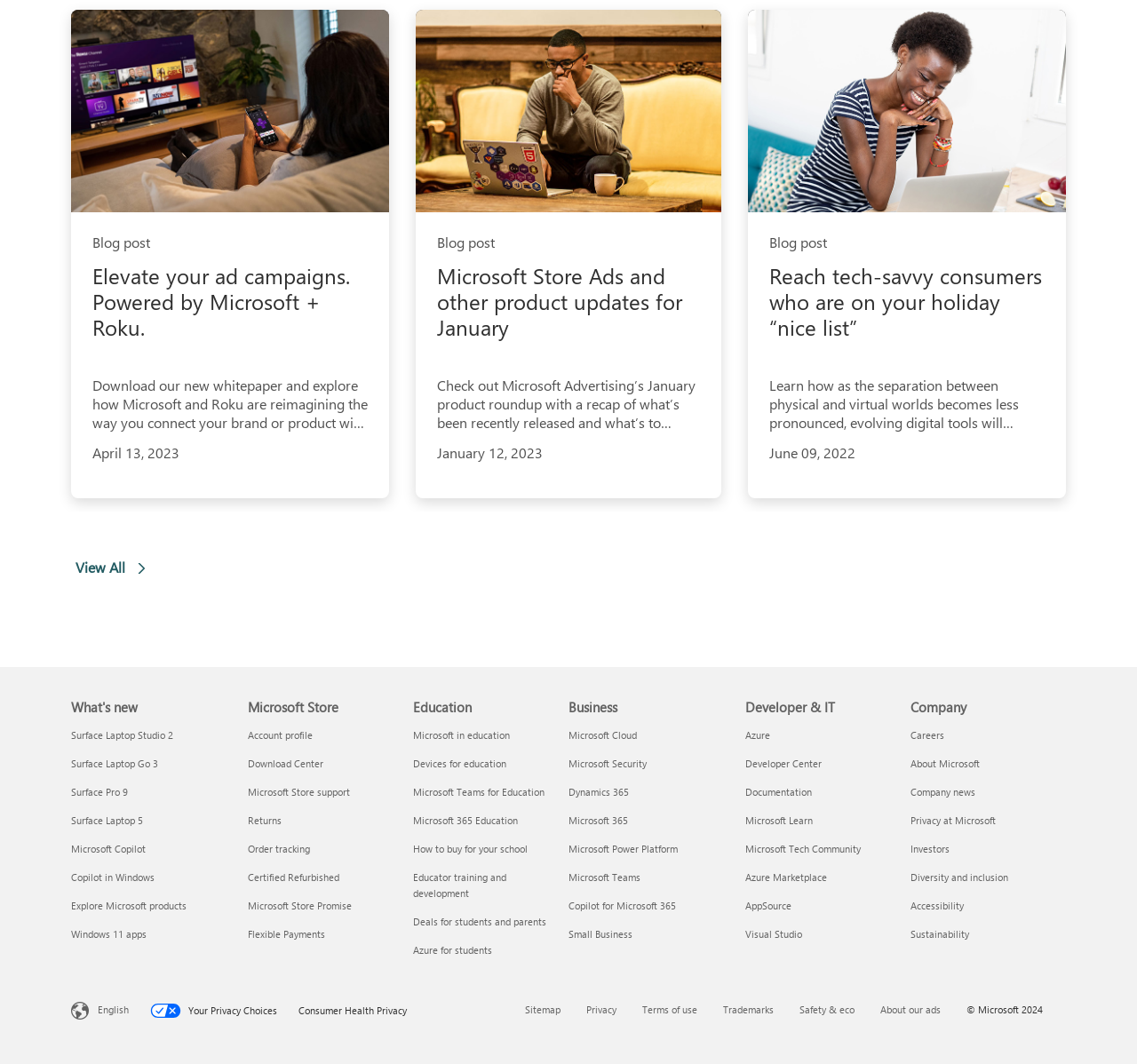Determine the bounding box coordinates of the area to click in order to meet this instruction: "Explore Microsoft products".

[0.062, 0.845, 0.164, 0.857]